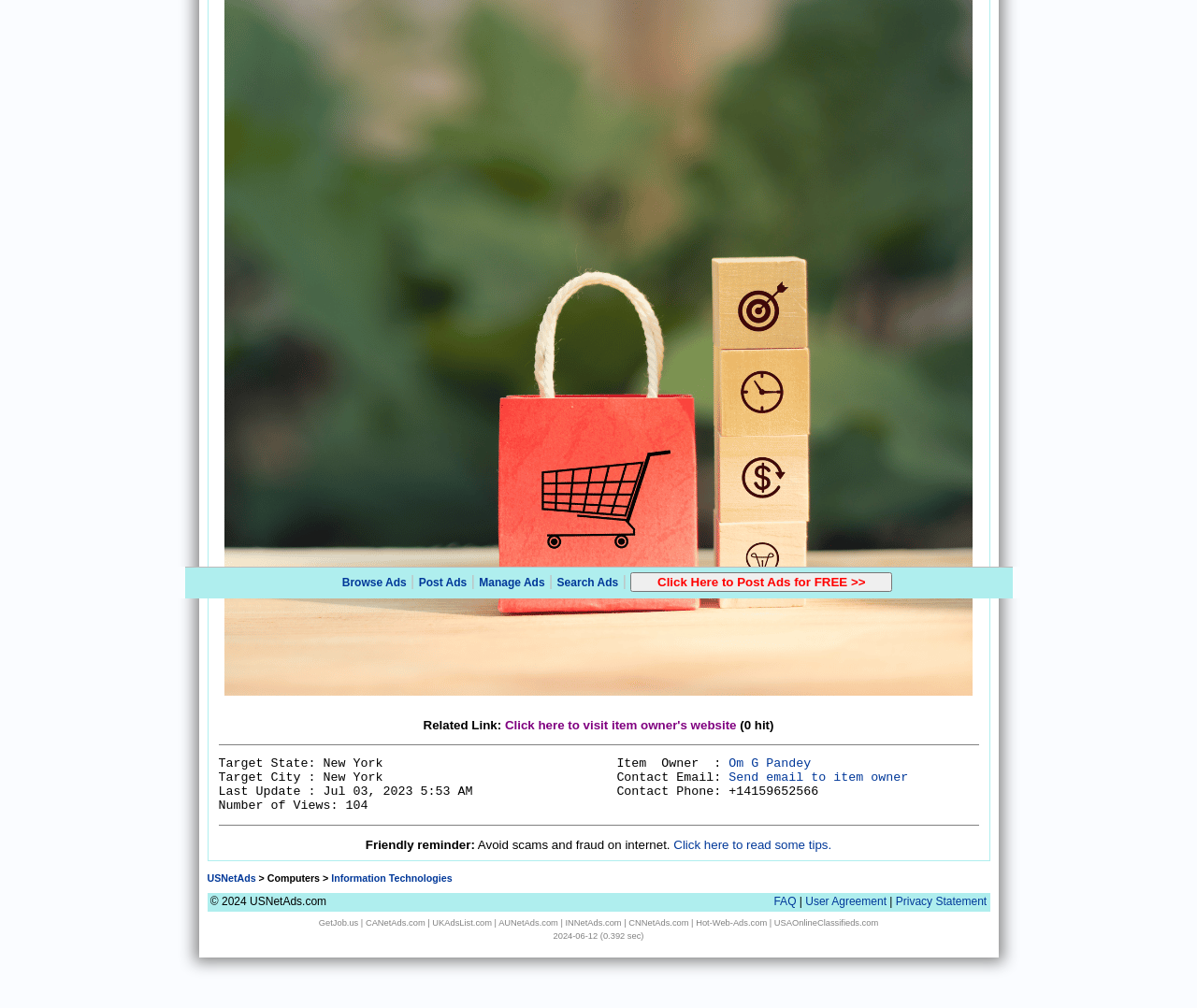From the webpage screenshot, identify the region described by Browse Ads. Provide the bounding box coordinates as (top-left x, top-left y, bottom-right x, bottom-right y), with each value being a floating point number between 0 and 1.

[0.286, 0.571, 0.34, 0.584]